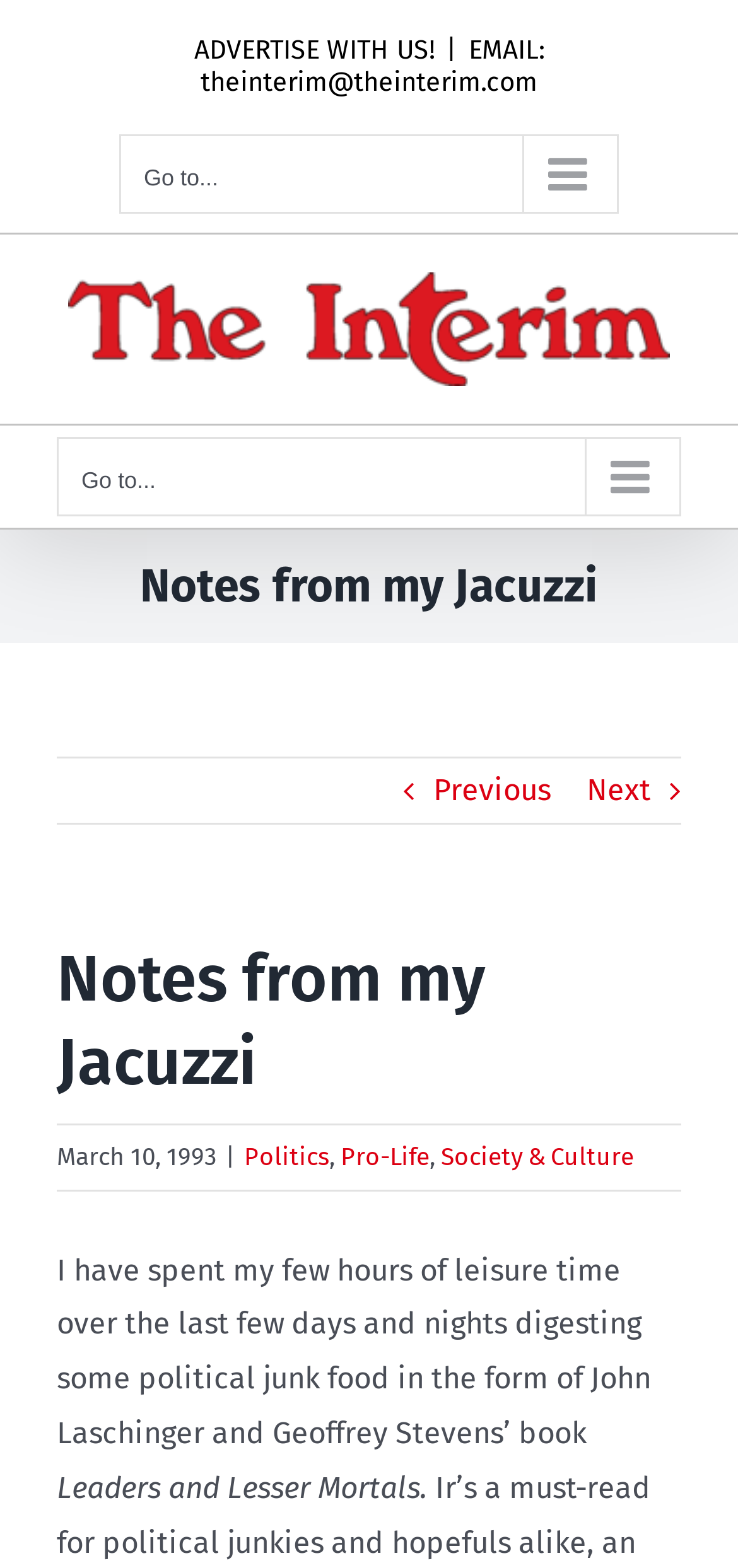Please indicate the bounding box coordinates of the element's region to be clicked to achieve the instruction: "Click on ADVERTISE WITH US!". Provide the coordinates as four float numbers between 0 and 1, i.e., [left, top, right, bottom].

[0.263, 0.022, 0.588, 0.043]